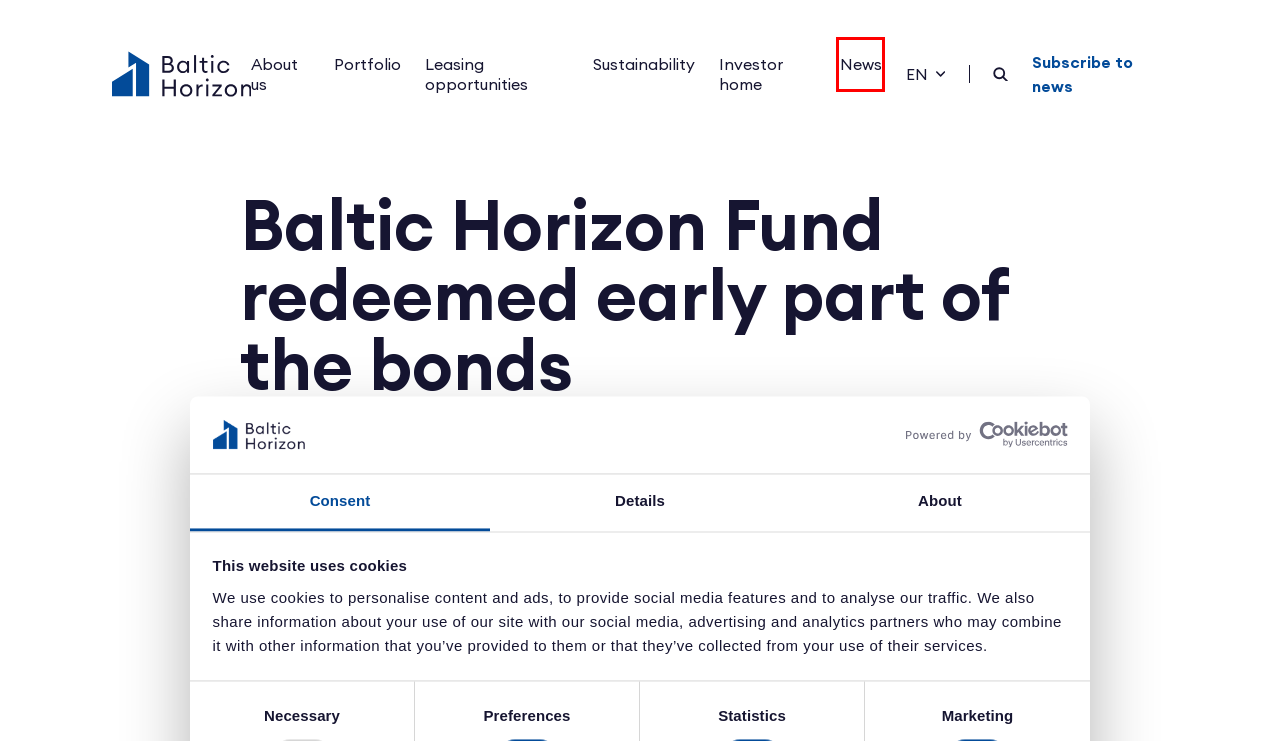After examining the screenshot of a webpage with a red bounding box, choose the most accurate webpage description that corresponds to the new page after clicking the element inside the red box. Here are the candidates:
A. News - Baltic Horizon
B. Portfolio - Baltic Horizon
C. Sustainability - Baltic Horizon
D. Leasing opportunities - Baltic Horizon
E. Cookie Consent Solution by Cookiebot™ | Start Your Free Trial
F. Subscribe - Baltic Horizon
G. Information for investors - Baltic Horizon
H. Search - Baltic Horizon

A